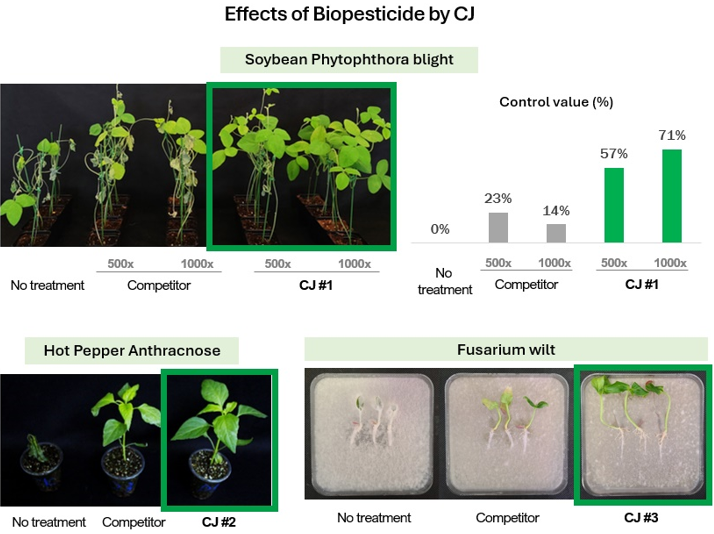Provide a one-word or brief phrase answer to the question:
How many biopesticides are shown in the image?

3